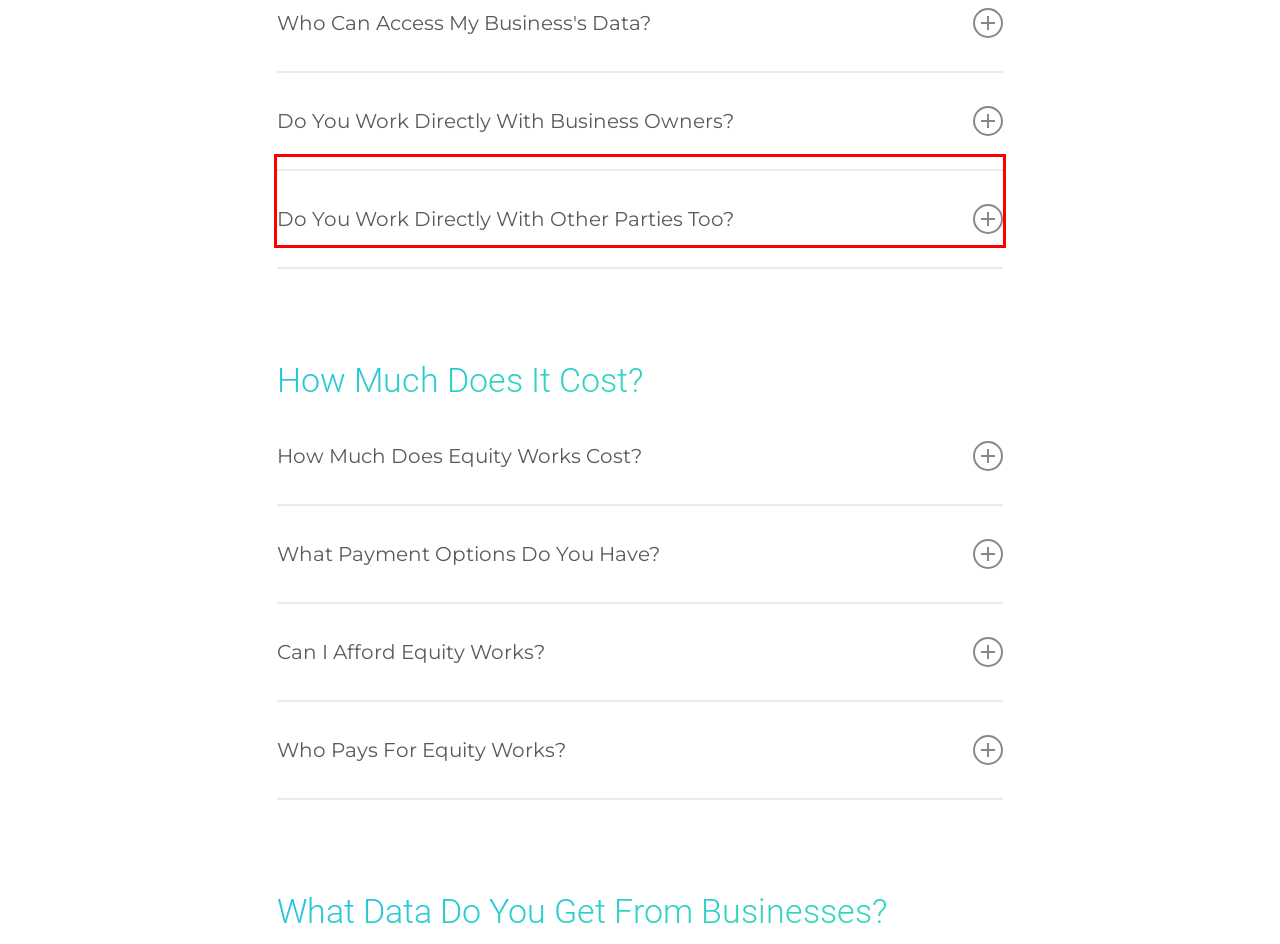Please identify and extract the text content from the UI element encased in a red bounding box on the provided webpage screenshot.

You tell us who you want to be able to access your information, whether it be brokers, buyers, or members of your team.